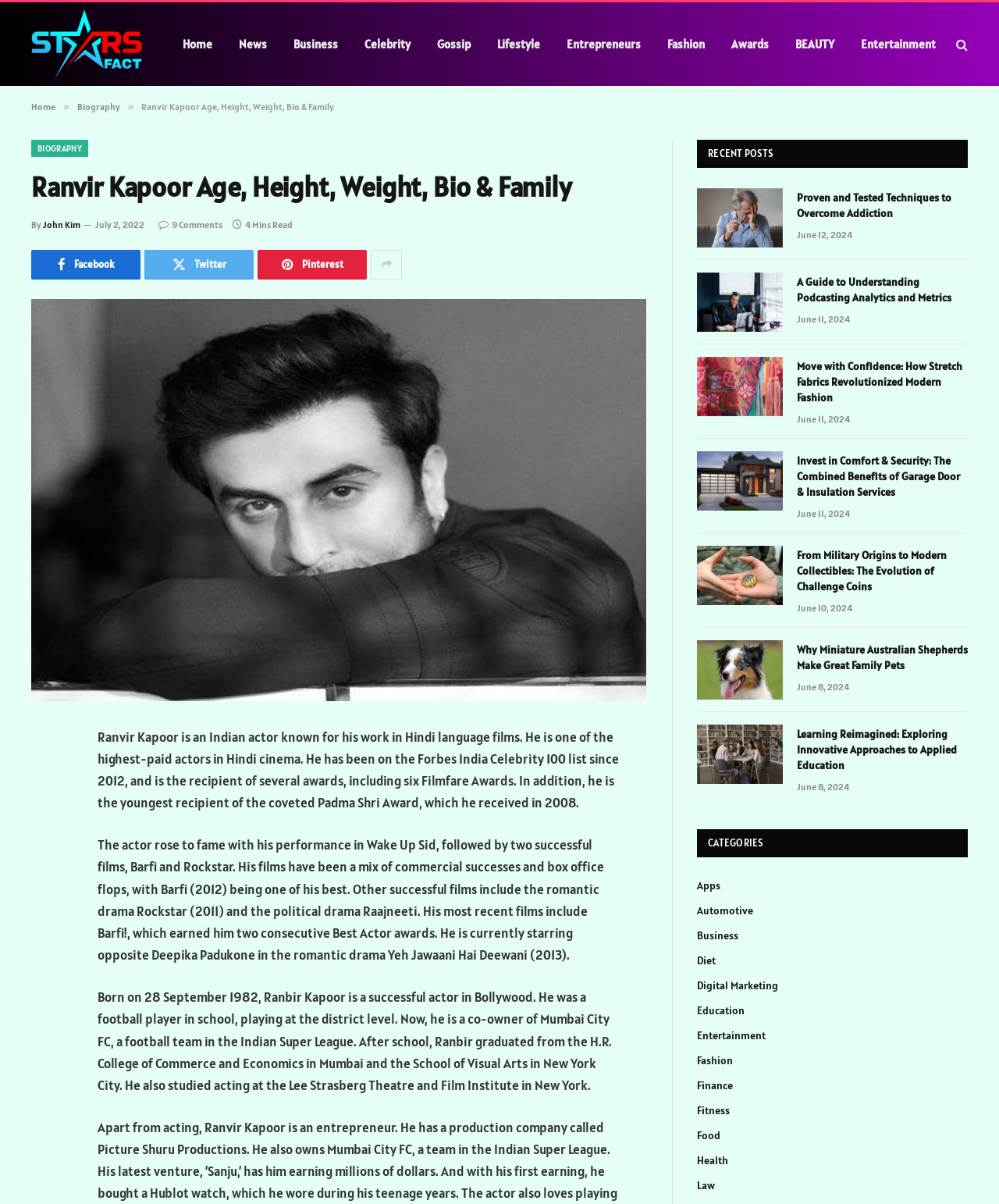How many recent posts are listed on this webpage?
Based on the screenshot, provide your answer in one word or phrase.

5